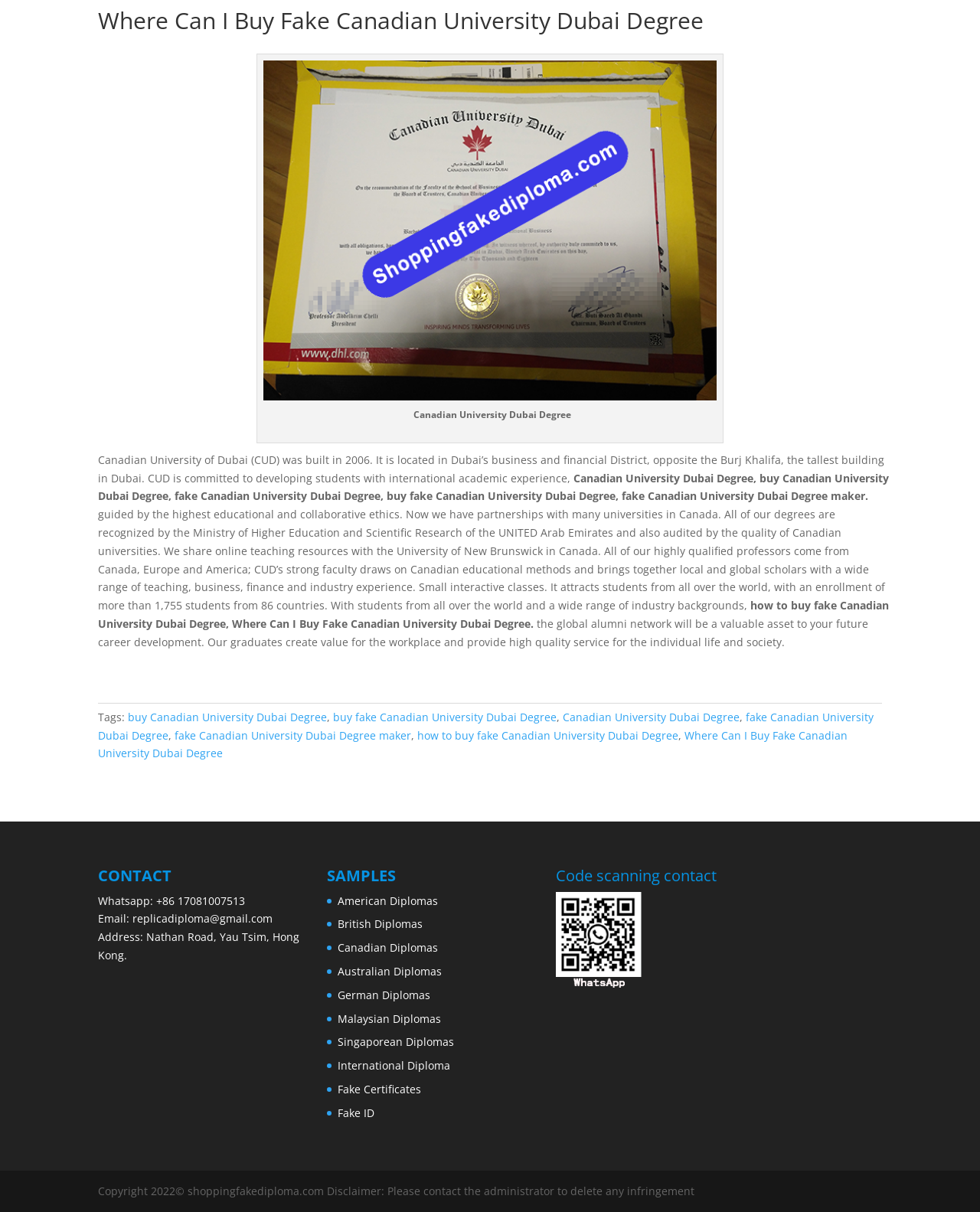Locate the UI element that matches the description Cicero Speechwriting Awards in the webpage screenshot. Return the bounding box coordinates in the format (top-left x, top-left y, bottom-right x, bottom-right y), with values ranging from 0 to 1.

None